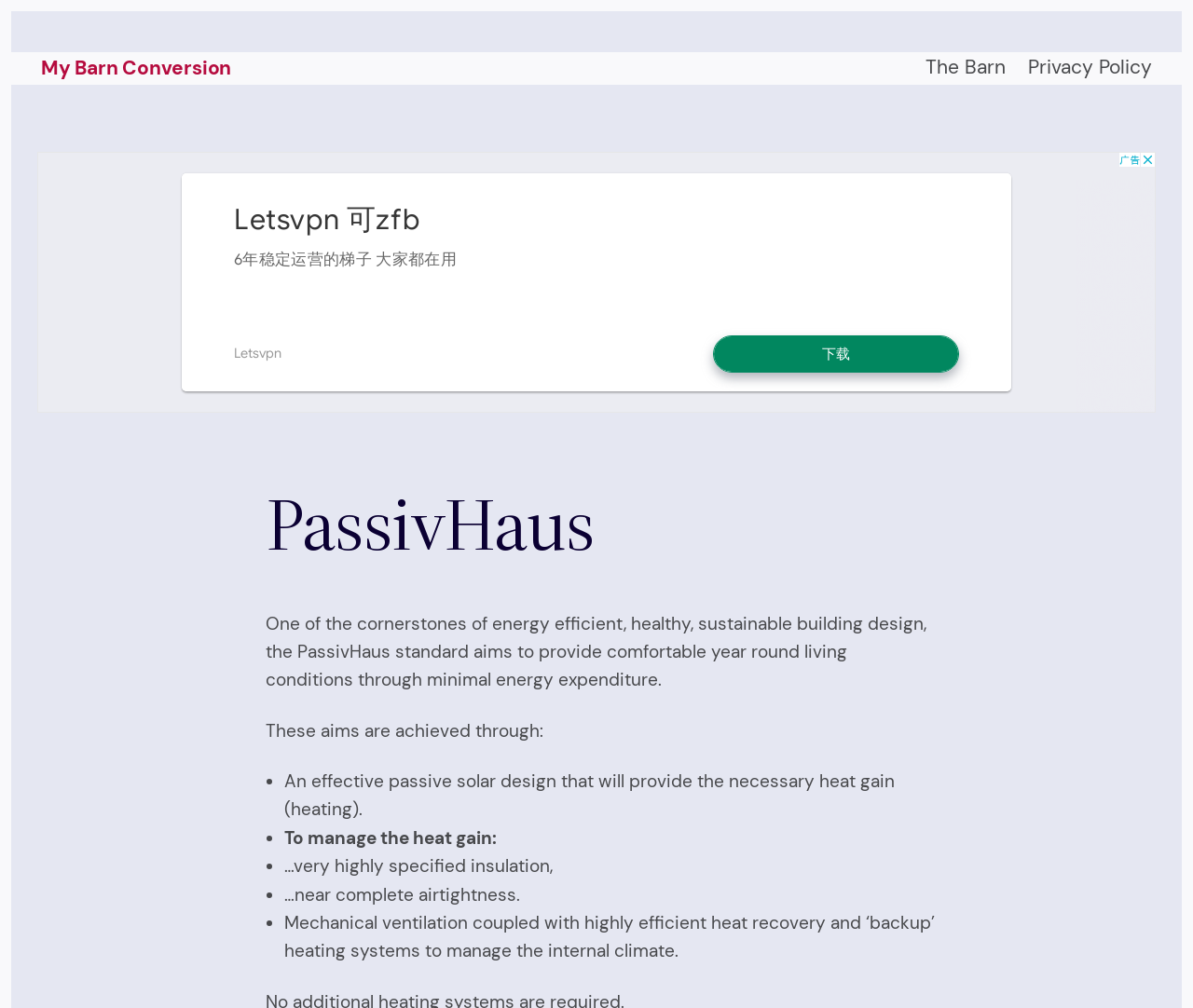What is the purpose of mechanical ventilation in PassivHaus?
Use the information from the image to give a detailed answer to the question.

According to the webpage, mechanical ventilation is used in PassivHaus to manage the internal climate, along with highly efficient heat recovery and 'backup' heating systems. This is mentioned in the last point of the list describing the principles of PassivHaus.